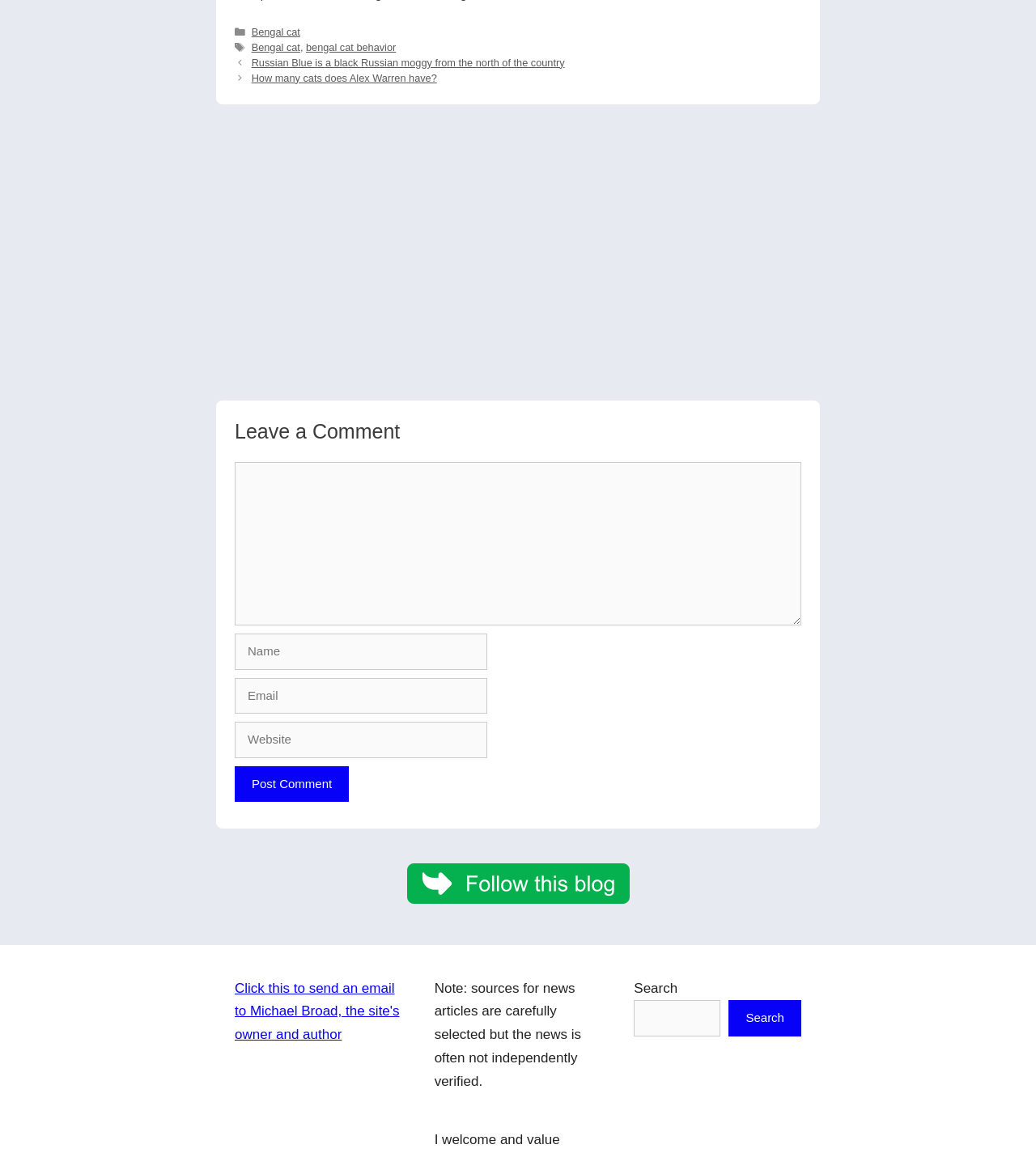What is the category of the post 'Russian Blue is a black Russian moggy from the north of the country'?
Please give a detailed and thorough answer to the question, covering all relevant points.

The post 'Russian Blue is a black Russian moggy from the north of the country' is listed under the navigation 'Posts' and has a link 'Bengal cat' above it, indicating that it belongs to the category of Bengal cat.